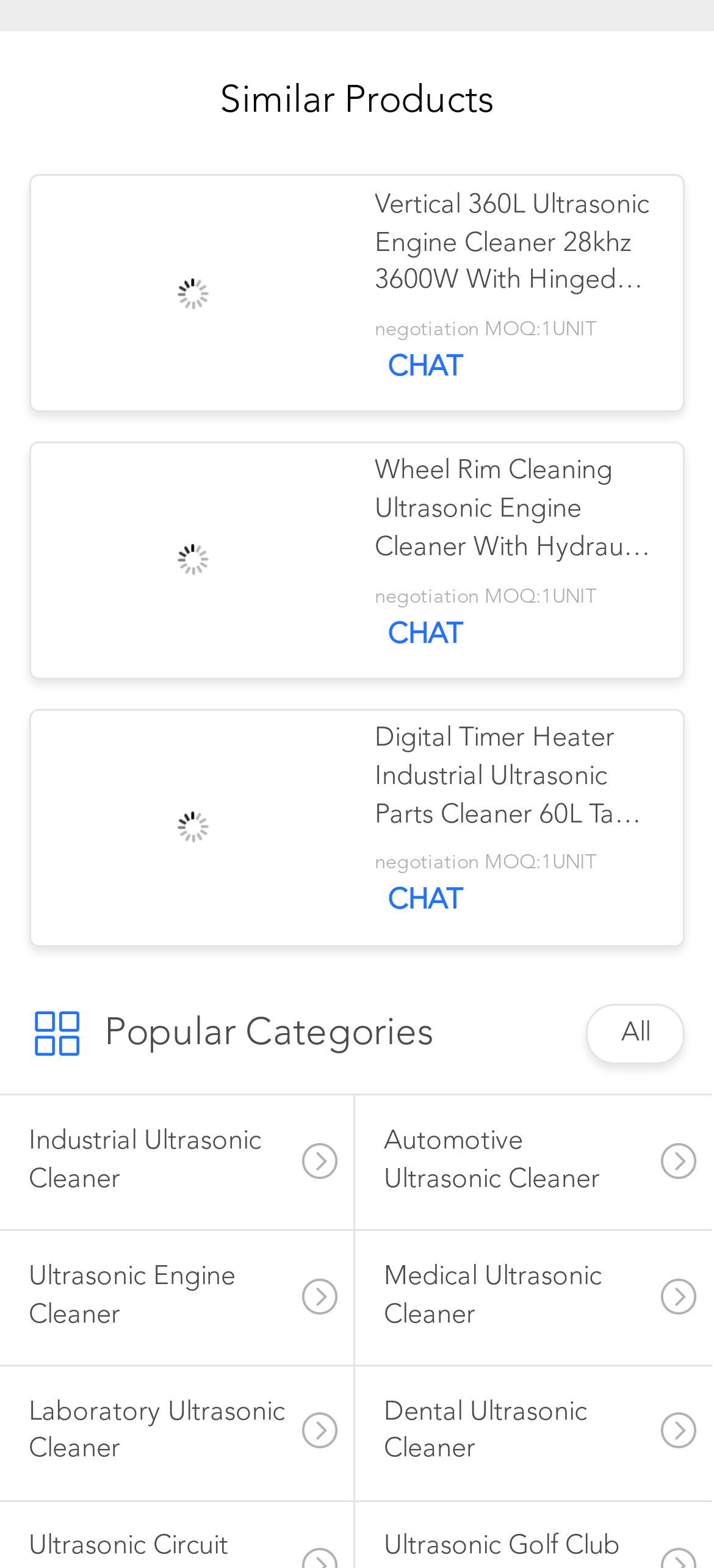Use a single word or phrase to answer the question:
What type of products are shown on this page?

Ultrasonic cleaners